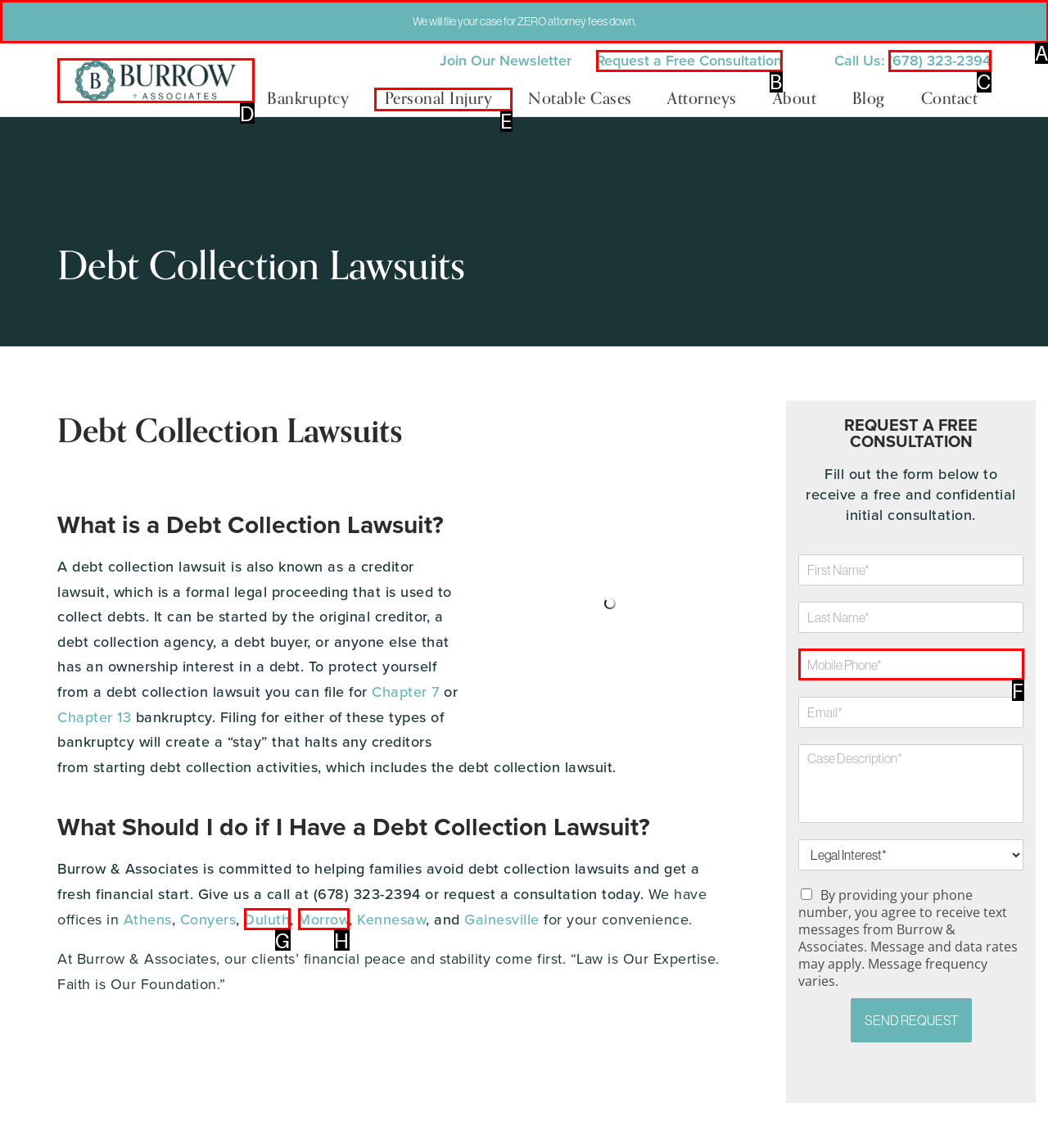Find the HTML element that suits the description: Morrow
Indicate your answer with the letter of the matching option from the choices provided.

H